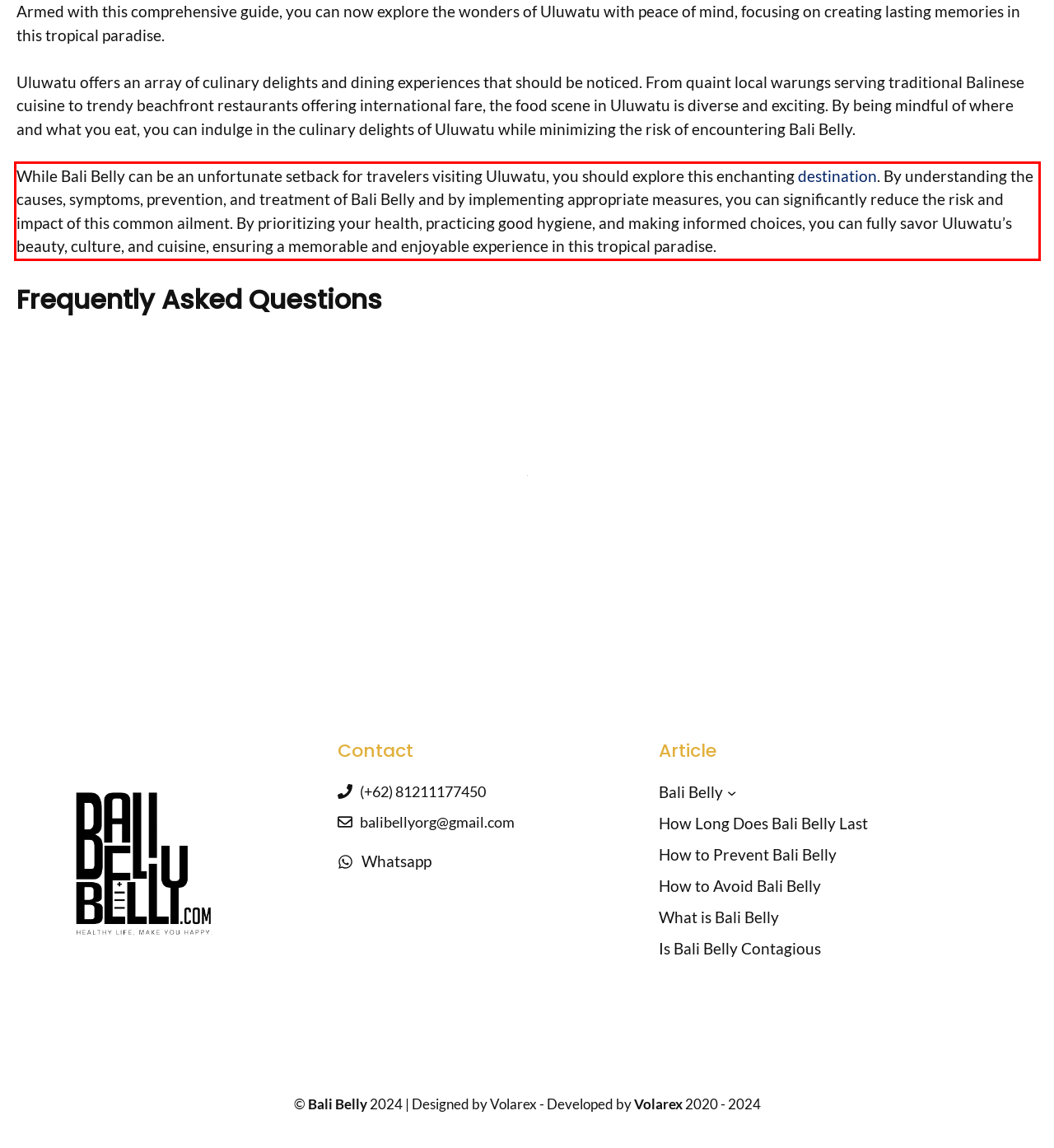You are provided with a screenshot of a webpage that includes a red bounding box. Extract and generate the text content found within the red bounding box.

While Bali Belly can be an unfortunate setback for travelers visiting Uluwatu, you should explore this enchanting destination. By understanding the causes, symptoms, prevention, and treatment of Bali Belly and by implementing appropriate measures, you can significantly reduce the risk and impact of this common ailment. By prioritizing your health, practicing good hygiene, and making informed choices, you can fully savor Uluwatu’s beauty, culture, and cuisine, ensuring a memorable and enjoyable experience in this tropical paradise.